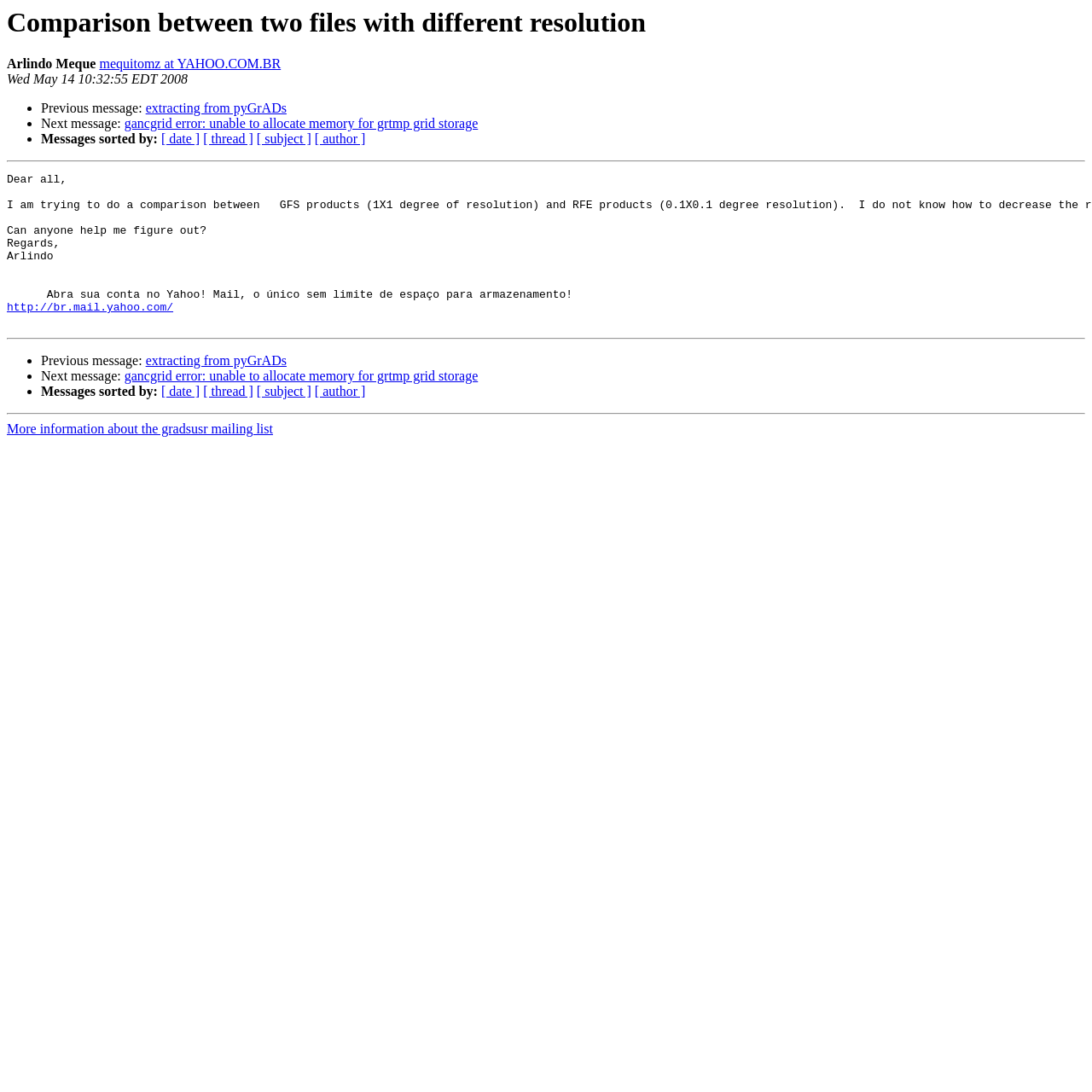Please determine and provide the text content of the webpage's heading.

Comparison between two files with different resolution